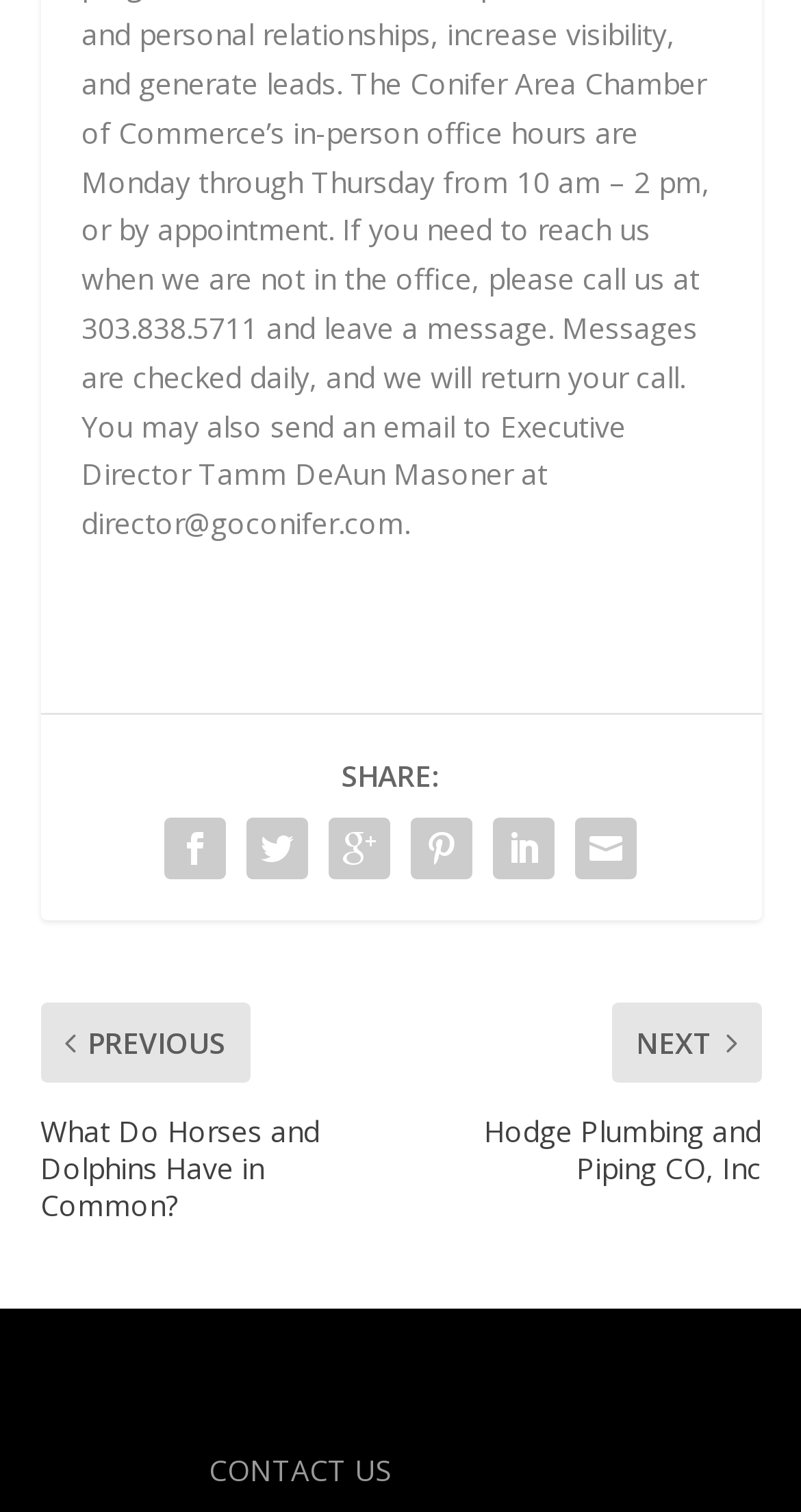Determine the bounding box coordinates of the clickable region to carry out the instruction: "Click the SHARE link".

[0.426, 0.5, 0.549, 0.526]